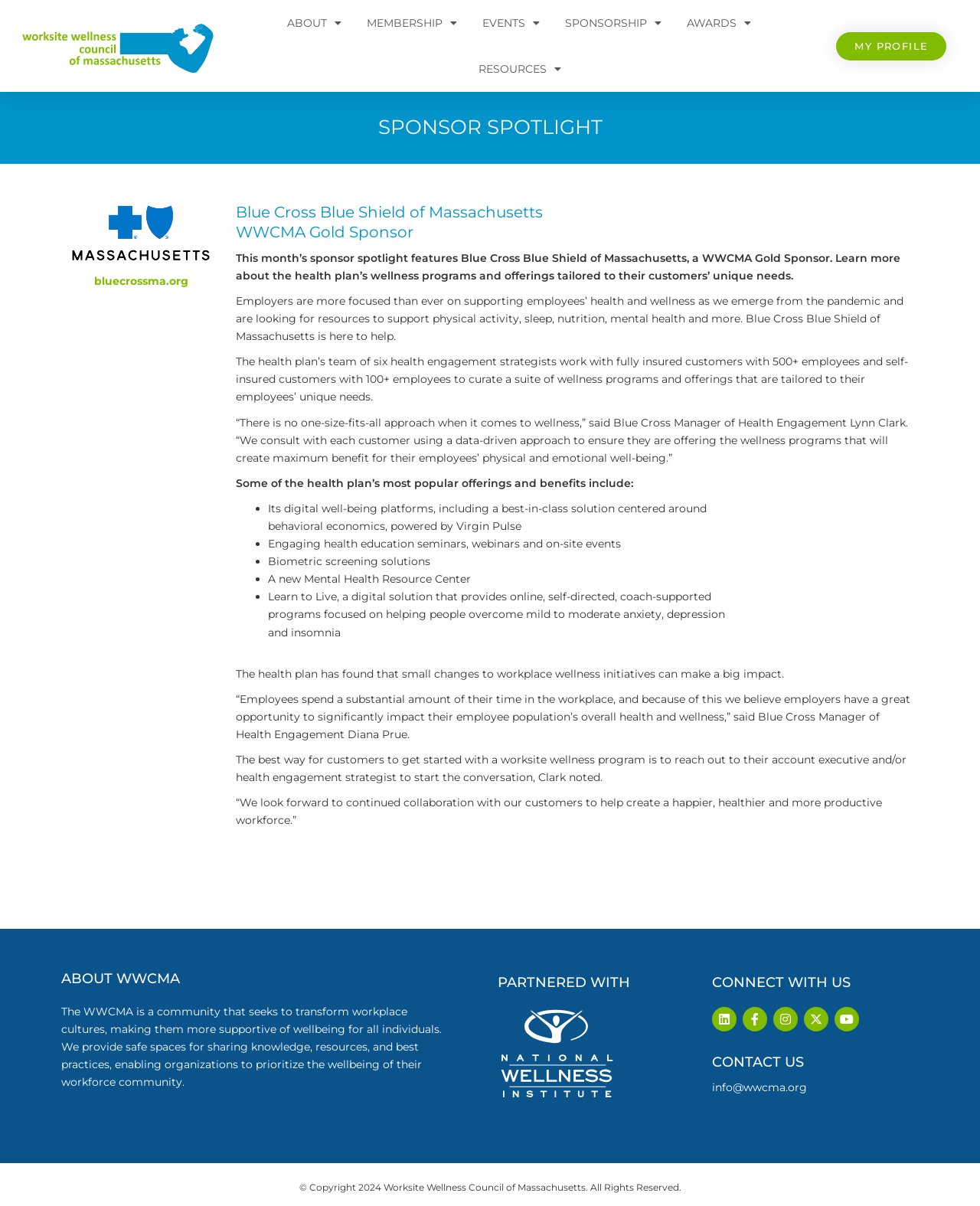What is the copyright year of the Worksite Wellness Council of Massachusetts?
Provide a detailed answer to the question, using the image to inform your response.

I found the answer by reading the footer section, which states '© Copyright 2024 Worksite Wellness Council of Massachusetts. All Rights Reserved.'